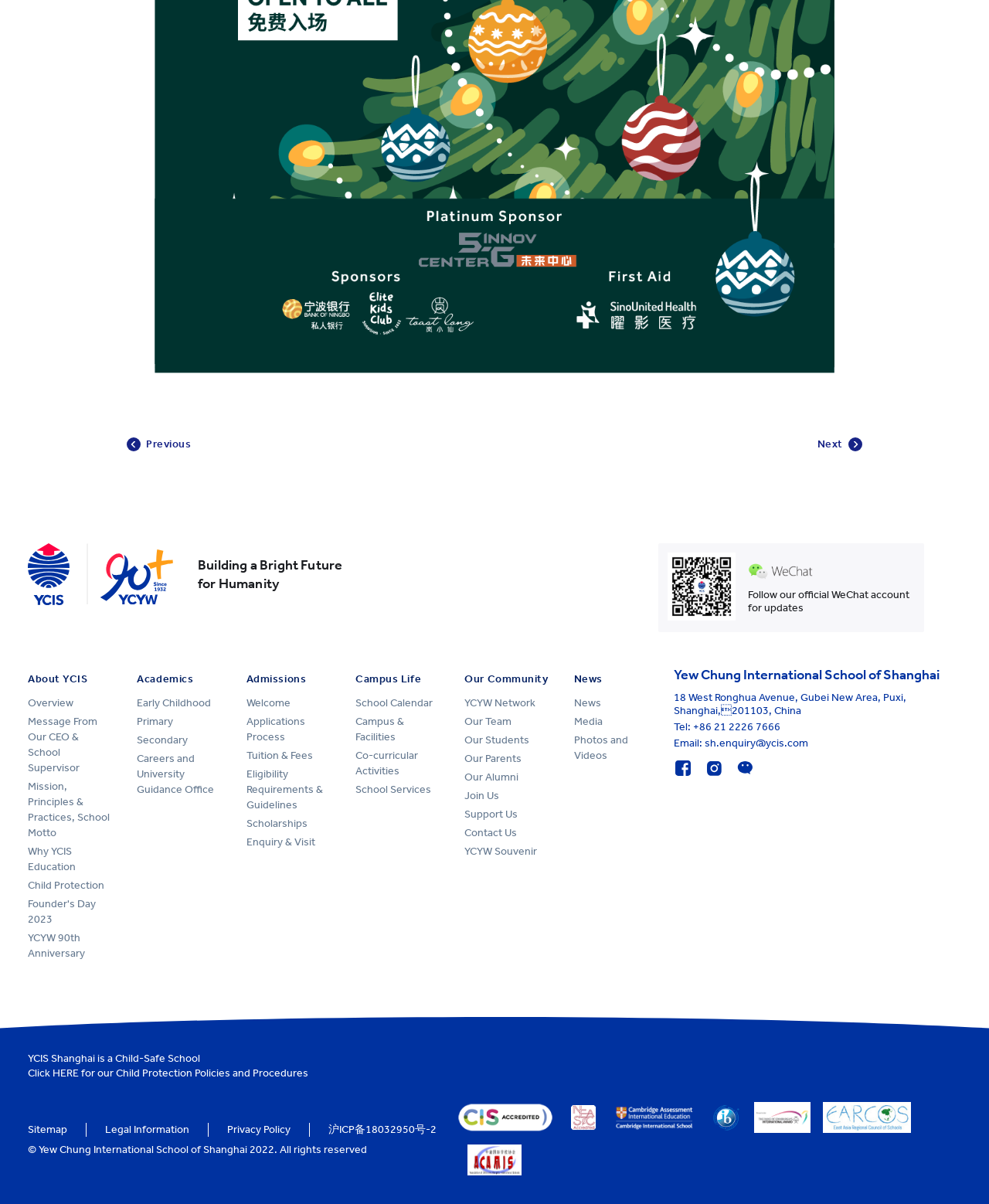What is the address of the school?
Please elaborate on the answer to the question with detailed information.

I found the address of the school by looking at the link element with the text '18 West Ronghua Avenue, Gubei New Area, Puxi, Shanghai, 20001103, China' which is located at the bottom of the webpage.